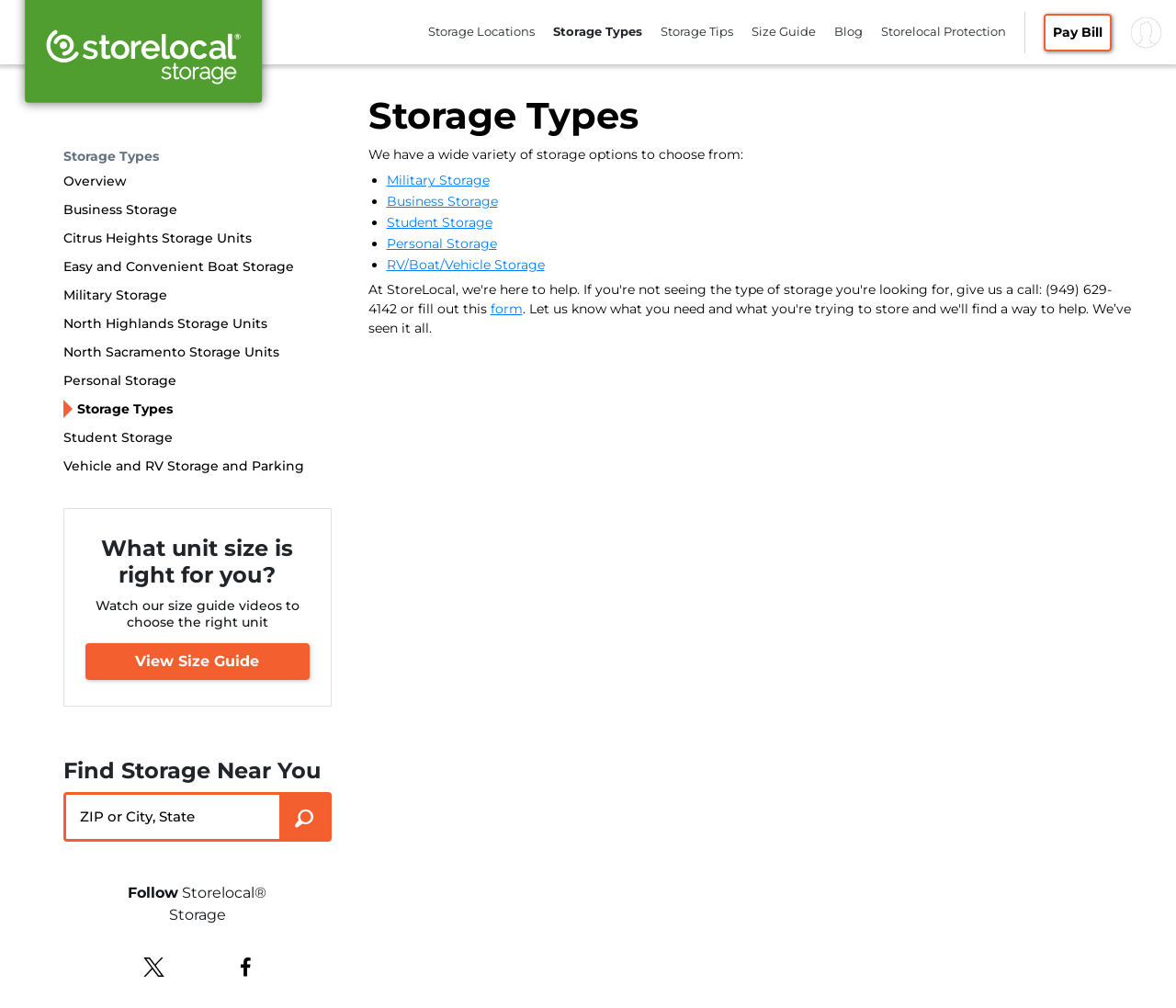Please provide a brief answer to the following inquiry using a single word or phrase:
What is the purpose of the 'View Size Guide' button?

To watch size guide videos